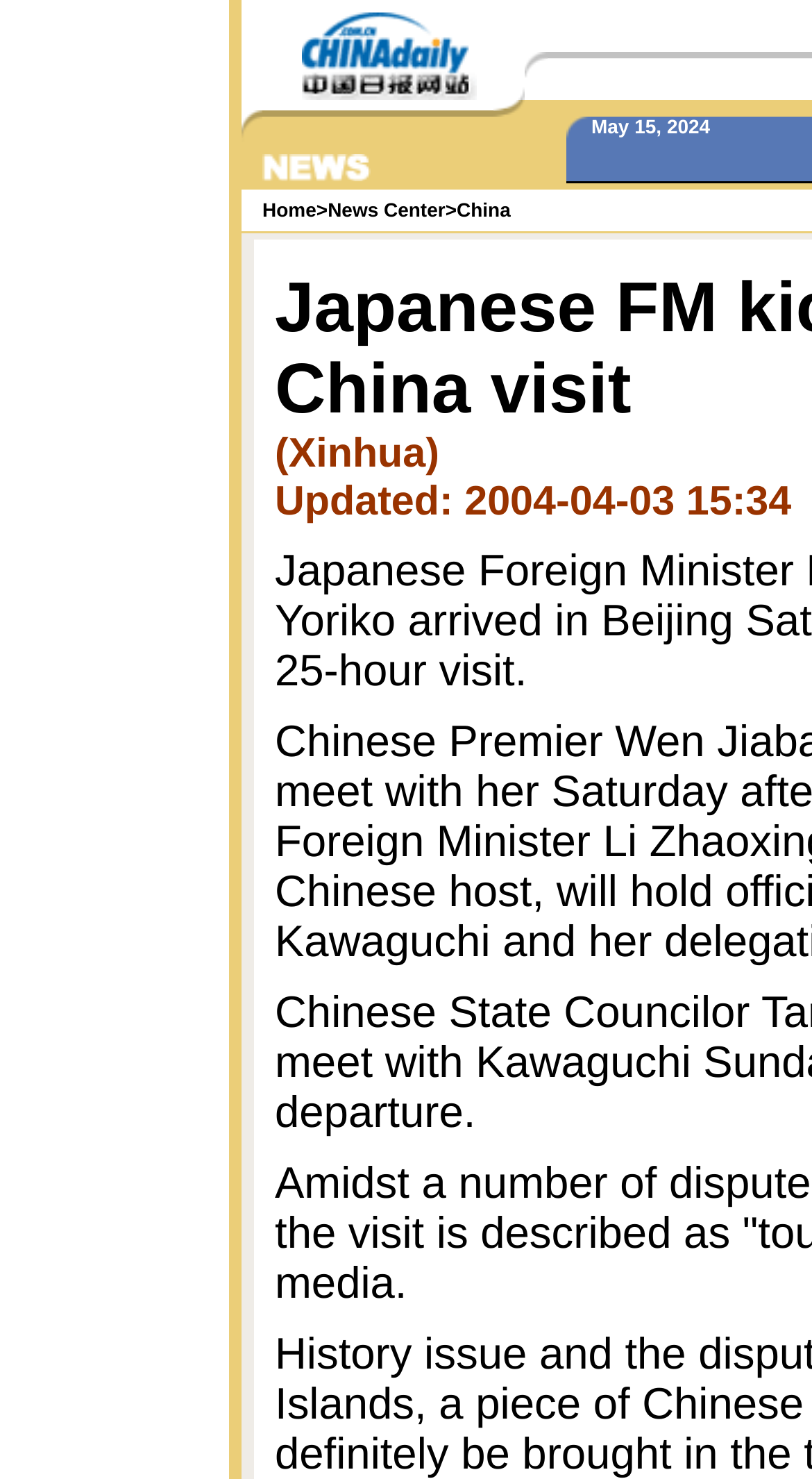Using the element description: "Terms", determine the bounding box coordinates. The coordinates should be in the format [left, top, right, bottom], with values between 0 and 1.

None